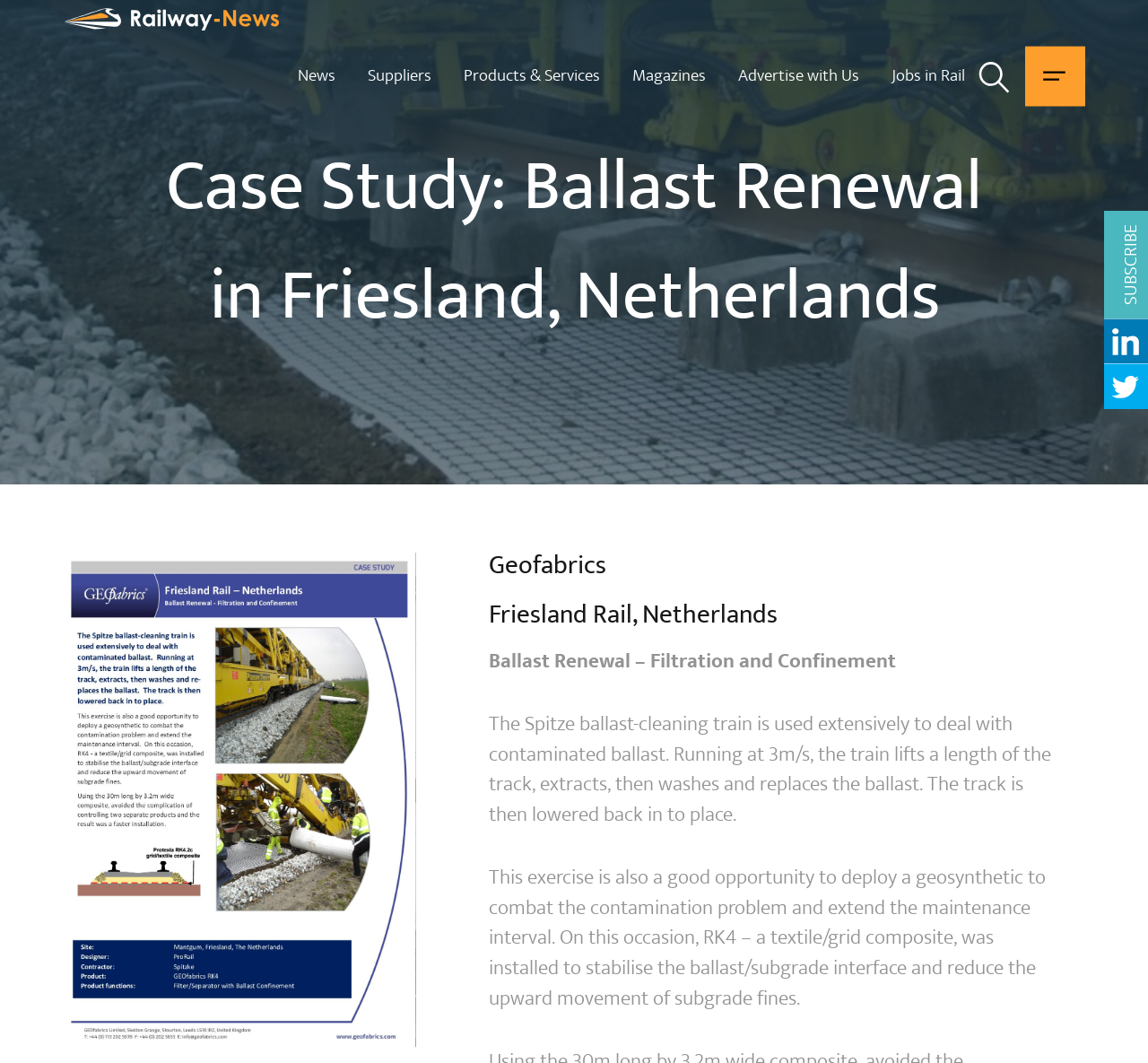Please identify the primary heading of the webpage and give its text content.

Case Study: Ballast Renewal in Friesland, Netherlands